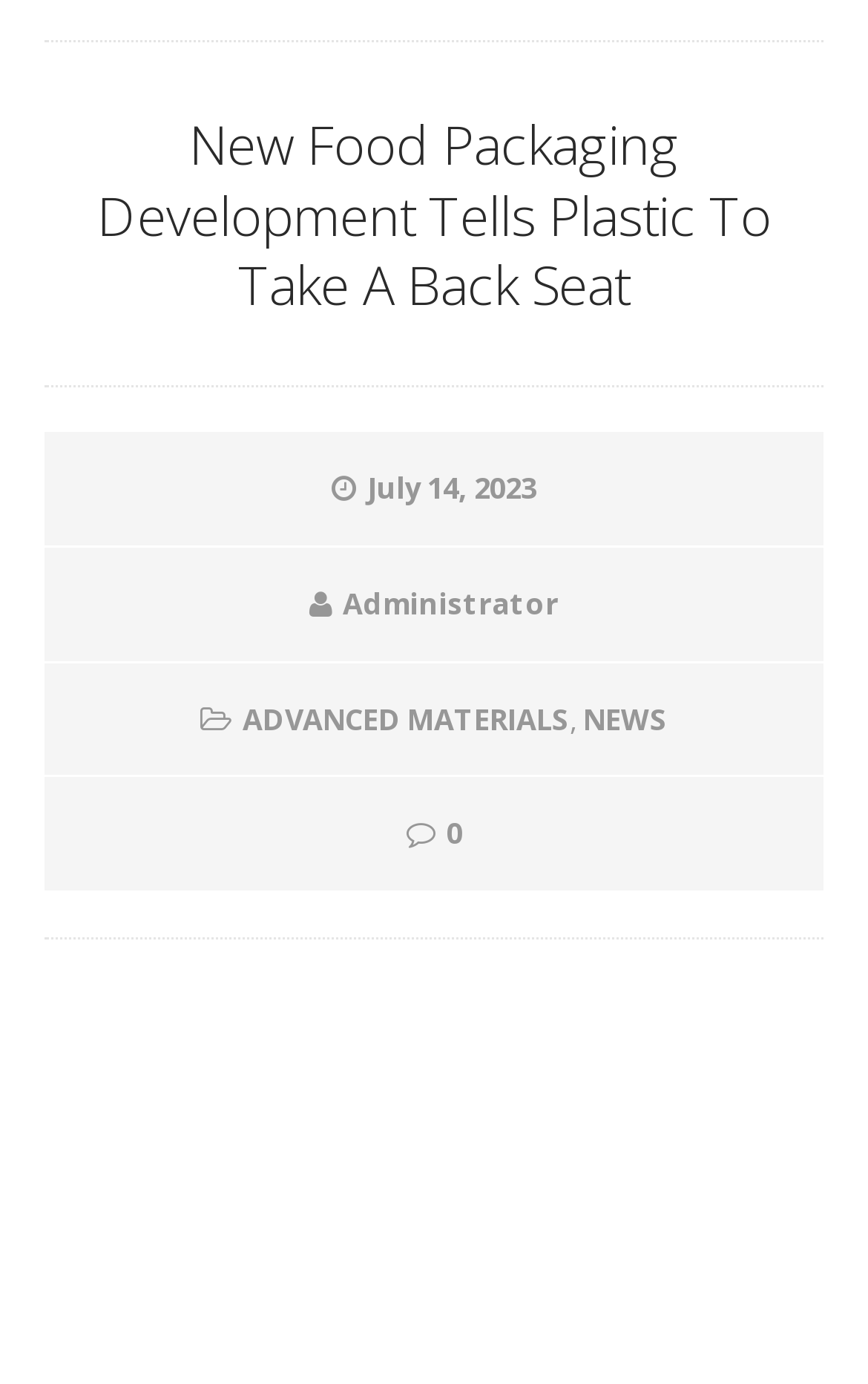Bounding box coordinates are specified in the format (top-left x, top-left y, bottom-right x, bottom-right y). All values are floating point numbers bounded between 0 and 1. Please provide the bounding box coordinate of the region this sentence describes: ADVANCED MATERIALS

[0.279, 0.504, 0.656, 0.533]